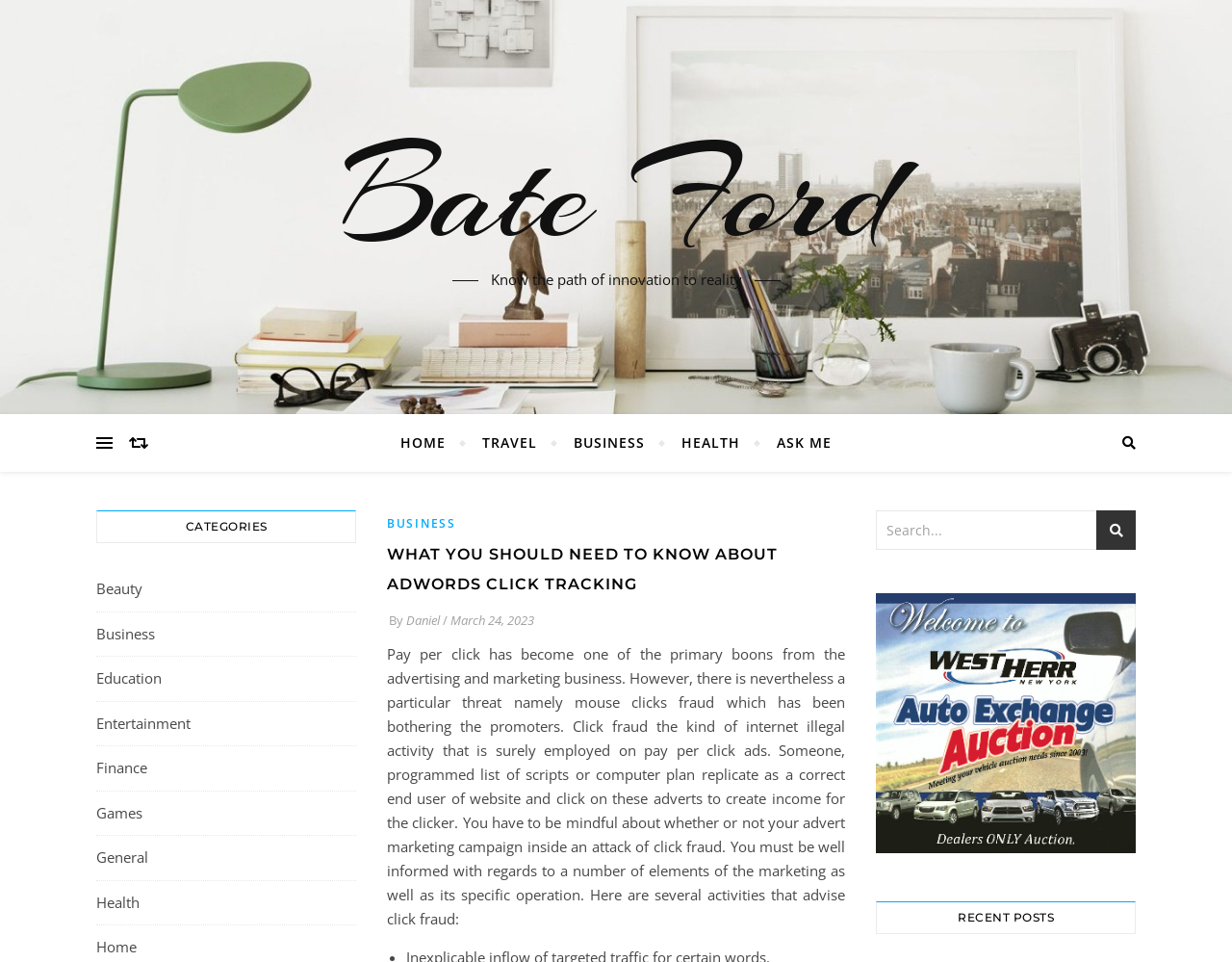Provide a short, one-word or phrase answer to the question below:
What is the date of the current article?

March 24, 2023